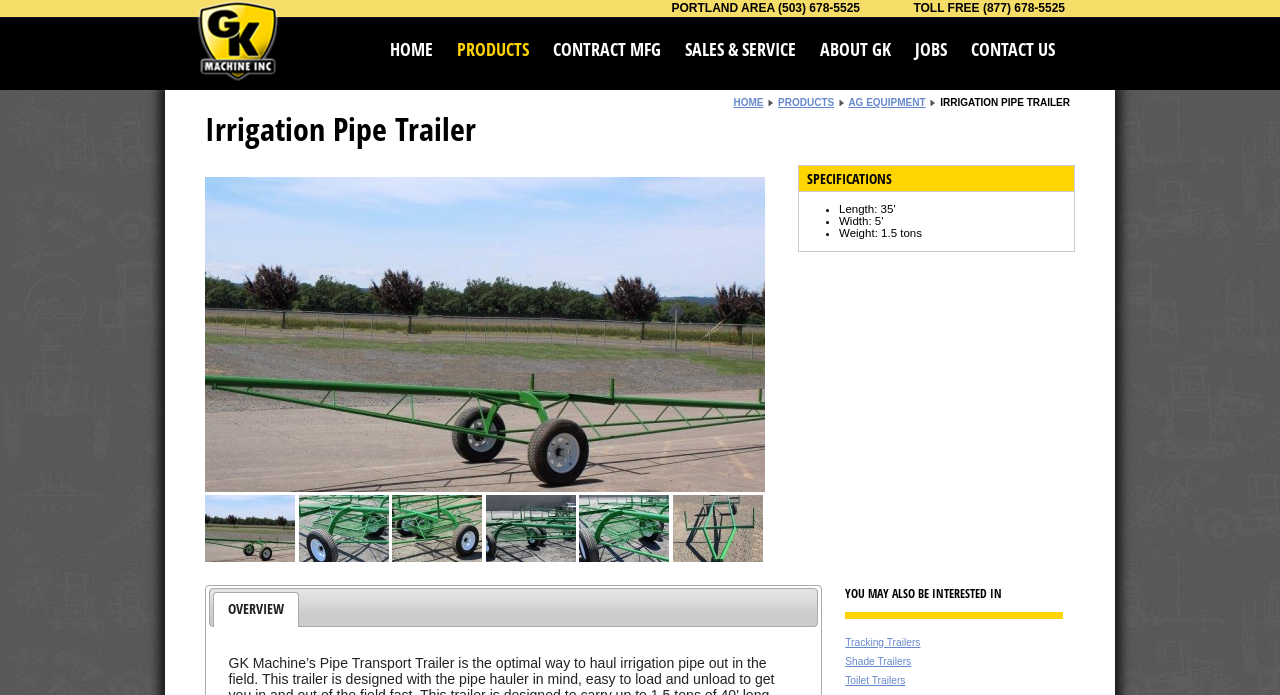Detail the various sections and features of the webpage.

The webpage is about GK Machine, Inc., a company based in Donald, OR, that specializes in irrigation pipe trailers. At the top of the page, there are two phone numbers: one for the Portland area and a toll-free number. Below these phone numbers, there is a navigation menu with links to different sections of the website, including HOME, PRODUCTS, CONTRACT MFG, SALES & SERVICE, ABOUT GK, JOBS, and CONTACT US.

On the left side of the page, there is a secondary navigation menu with links to HOME, PRODUCTS, and AG EQUIPMENT. Below this menu, there is a heading that reads "Irrigation Pipe Trailer" and an image that takes up most of the left side of the page.

To the right of the image, there are several links with accompanying images, arranged in a grid-like pattern. These links appear to be related to different features or options of the irrigation pipe trailer.

Below the image and links, there is a heading that reads "SPECIFICATIONS" and a list of bullet points with details about the trailer's weight and other specifications.

Further down the page, there is a tab list with a single tab labeled "OVERVIEW" that is currently selected. Below the tab list, there is a heading that reads "YOU MAY ALSO BE INTERESTED IN" and three links to other types of trailers, including tracking trailers, shade trailers, and toilet trailers.